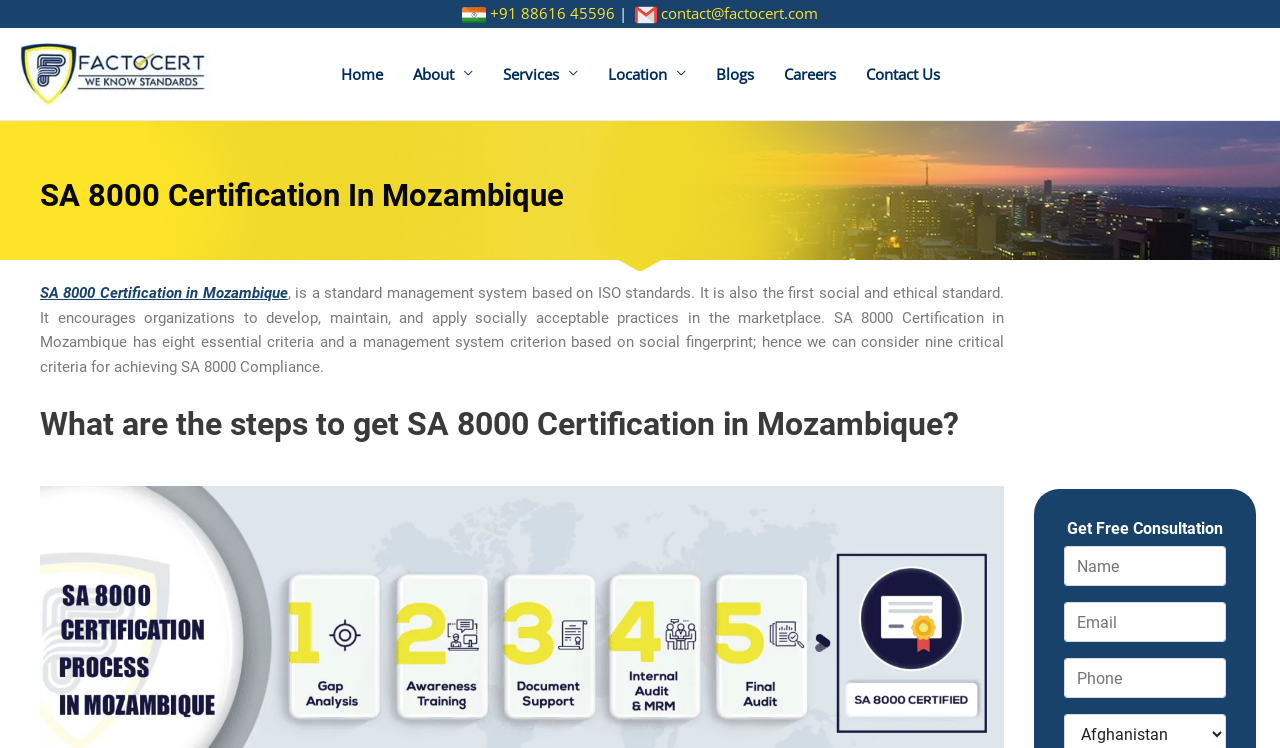Indicate the bounding box coordinates of the element that needs to be clicked to satisfy the following instruction: "Click the phone number to contact". The coordinates should be four float numbers between 0 and 1, i.e., [left, top, right, bottom].

[0.383, 0.004, 0.48, 0.031]